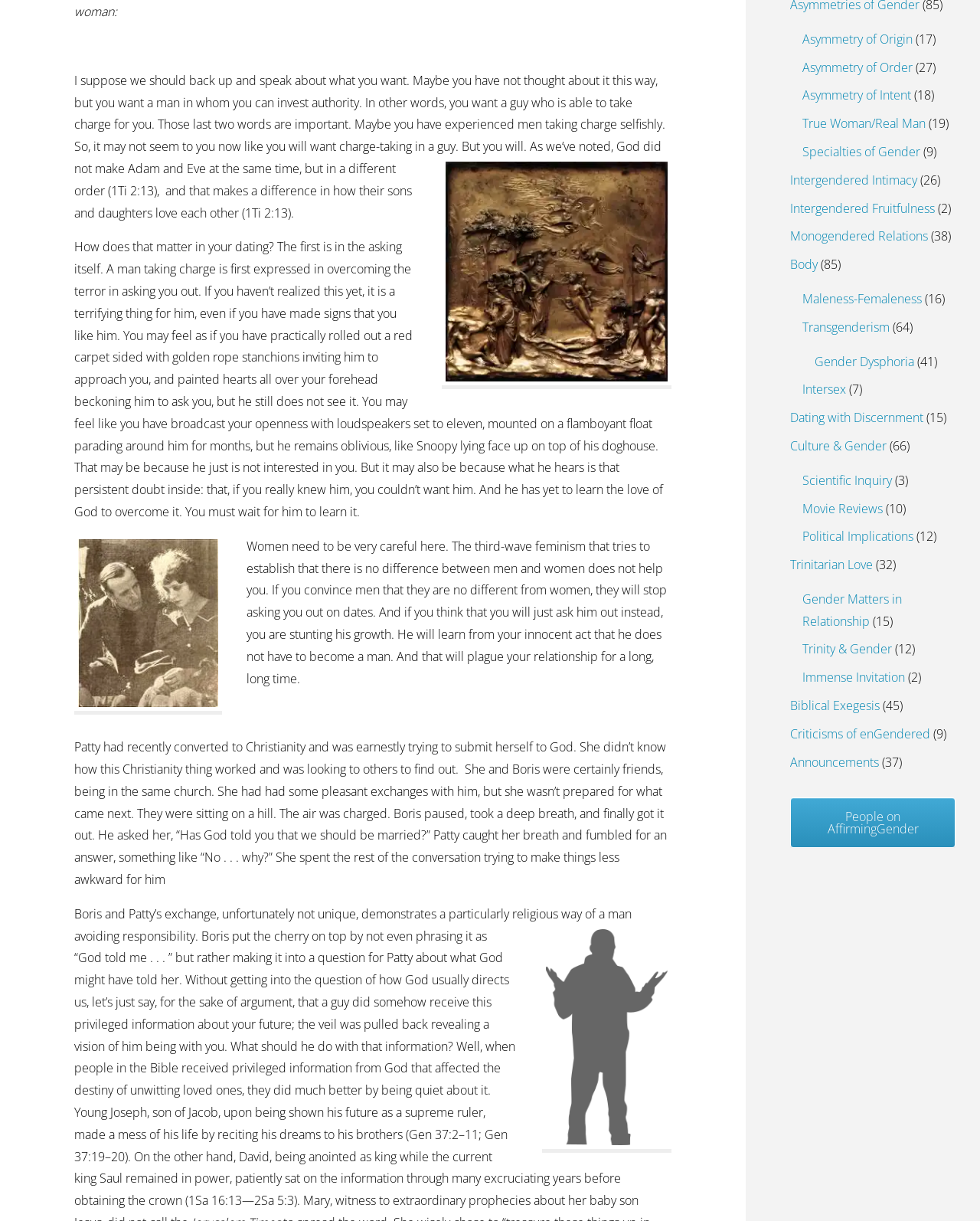Provide the bounding box coordinates of the HTML element this sentence describes: "Criticisms of enGendered".

[0.806, 0.594, 0.949, 0.608]